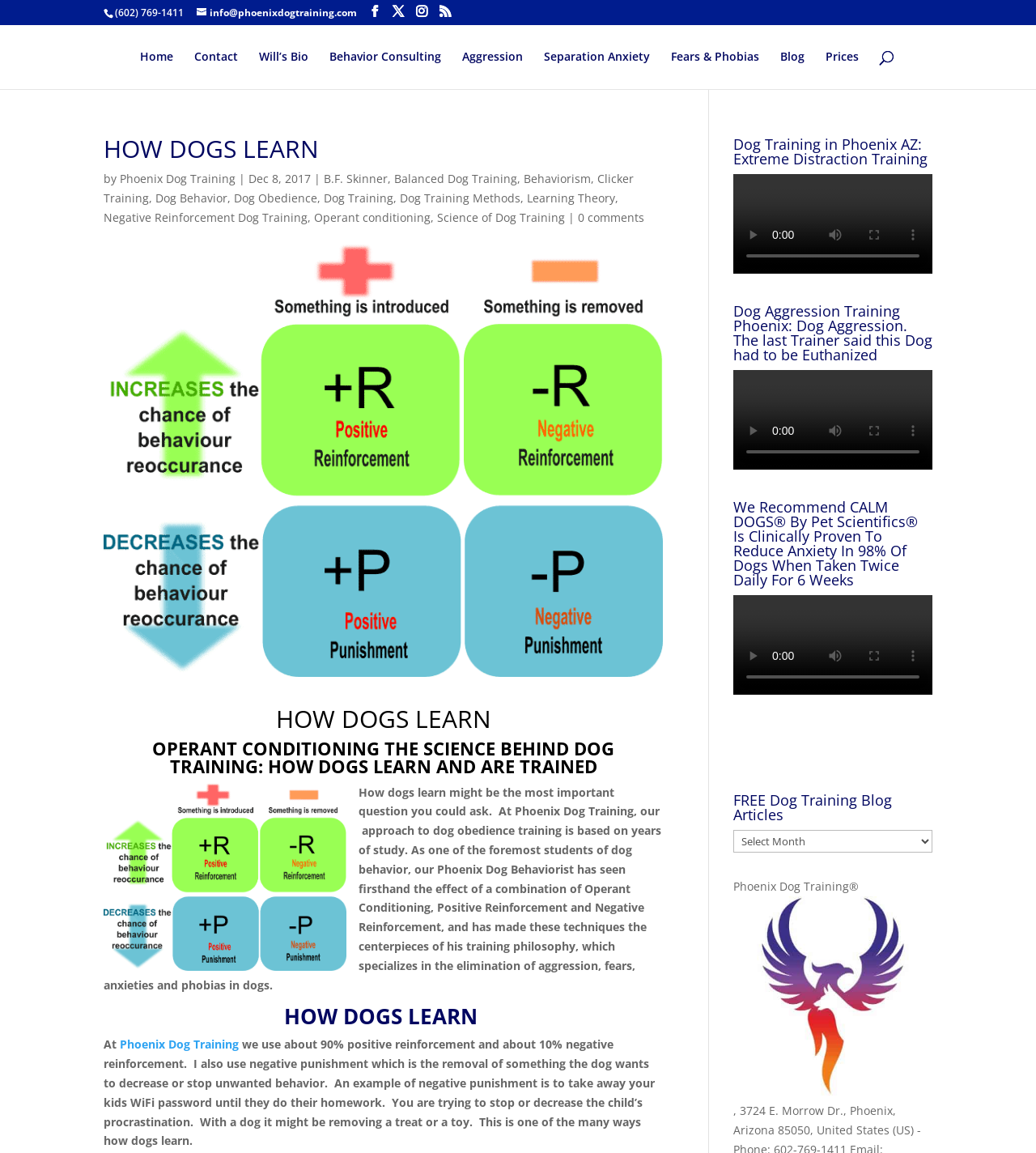Can you find the bounding box coordinates for the element that needs to be clicked to execute this instruction: "play the video"? The coordinates should be given as four float numbers between 0 and 1, i.e., [left, top, right, bottom].

[0.707, 0.187, 0.745, 0.221]